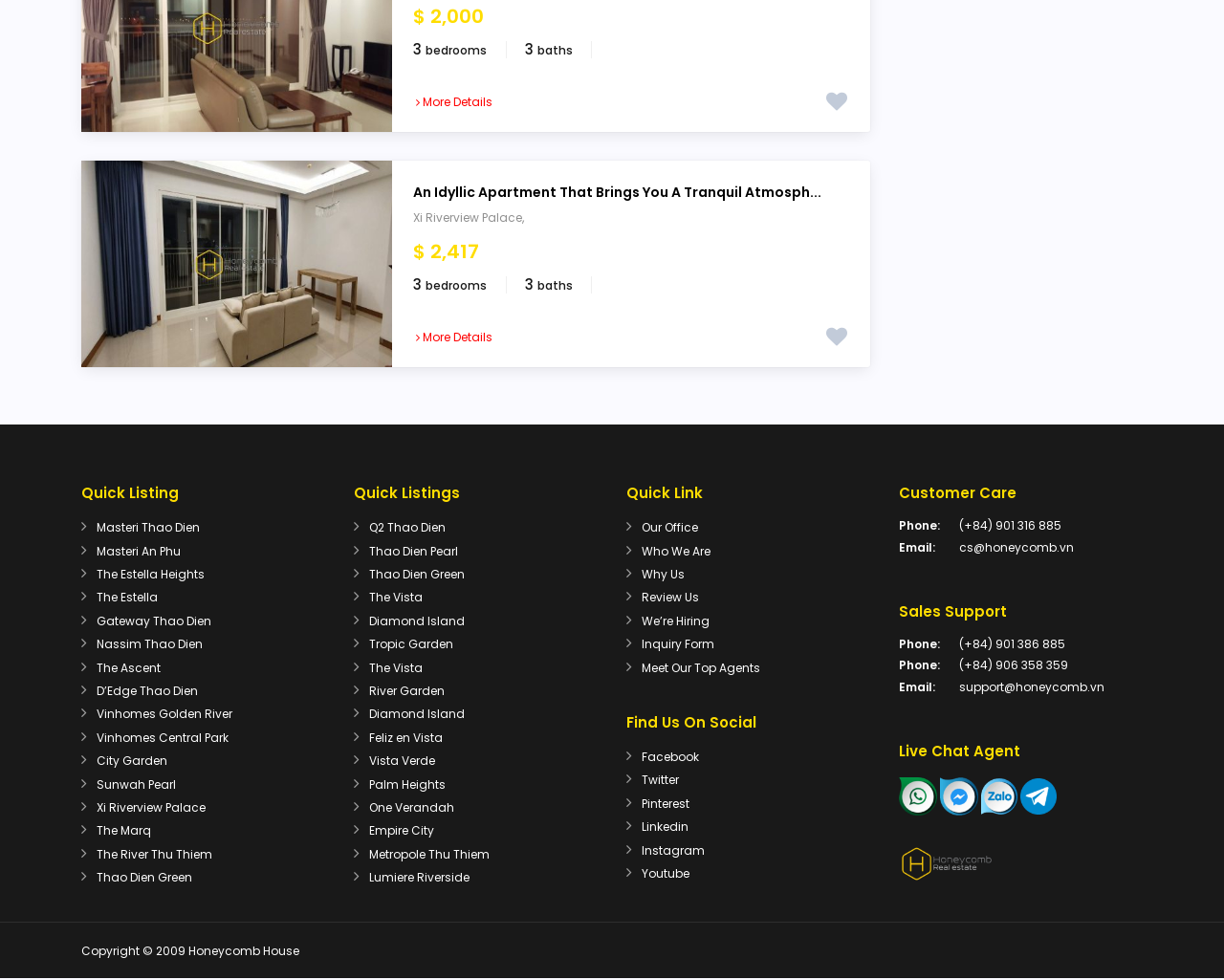Provide a brief response to the question using a single word or phrase: 
What is the price of the apartment?

$2,000